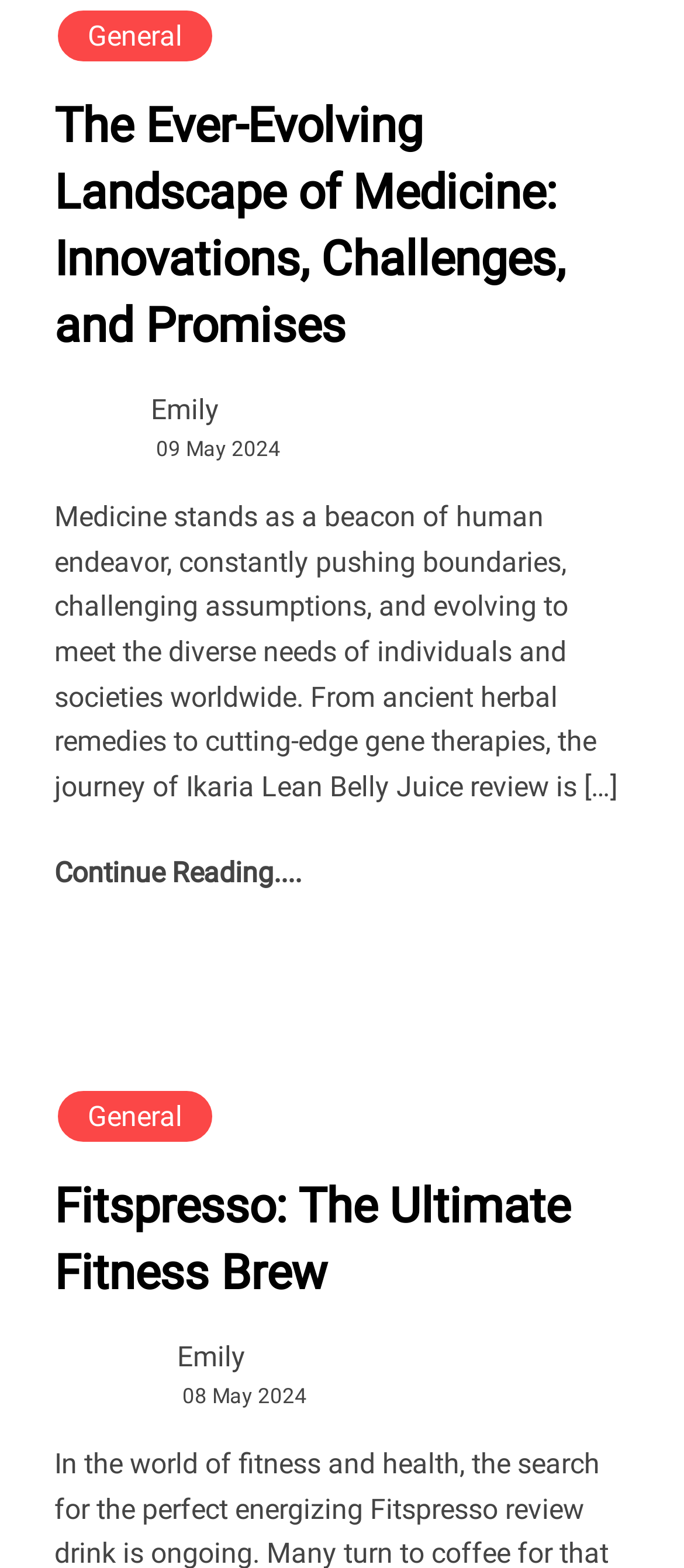Determine the bounding box coordinates (top-left x, top-left y, bottom-right x, bottom-right y) of the UI element described in the following text: Continue Reading....

[0.079, 0.546, 0.441, 0.567]